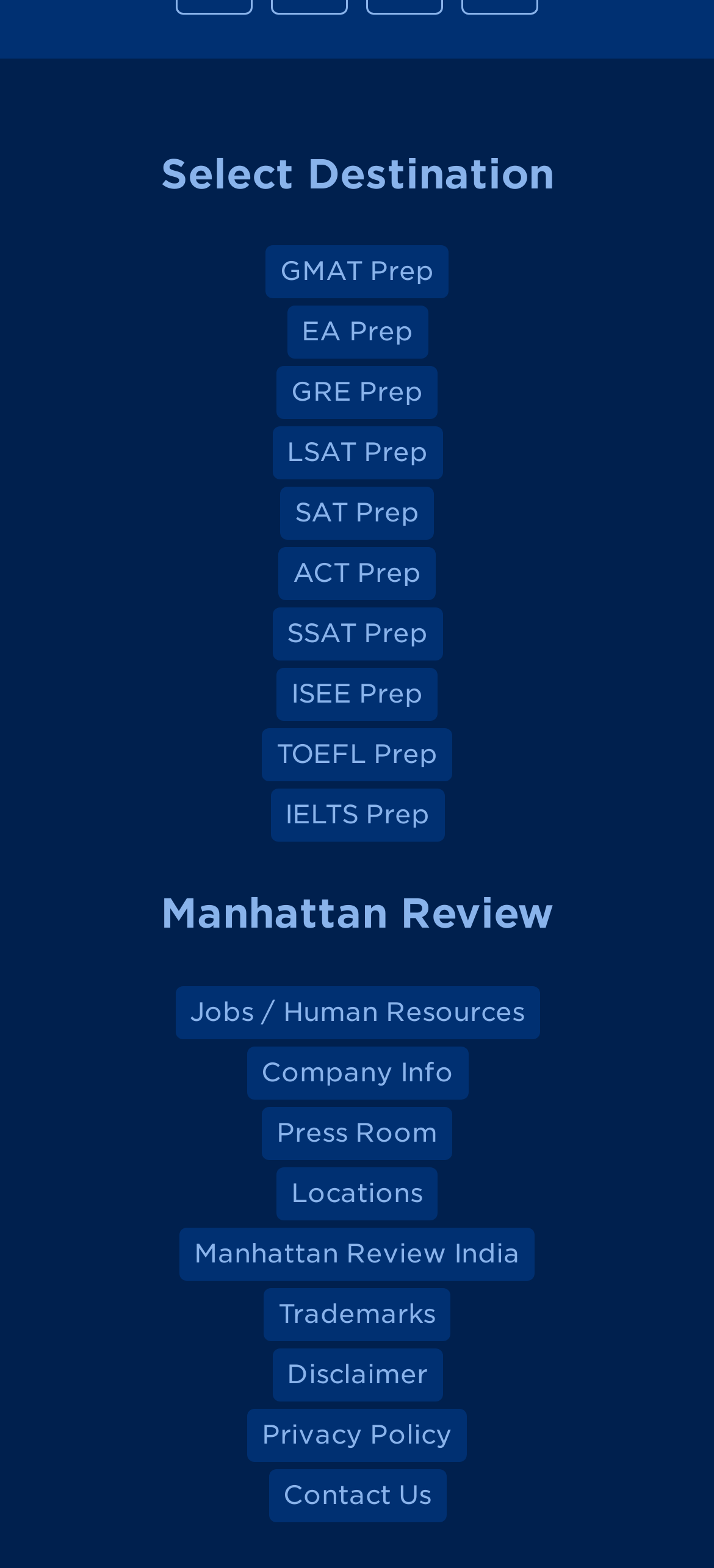Reply to the question with a single word or phrase:
What is the first prep course listed?

GMAT Prep